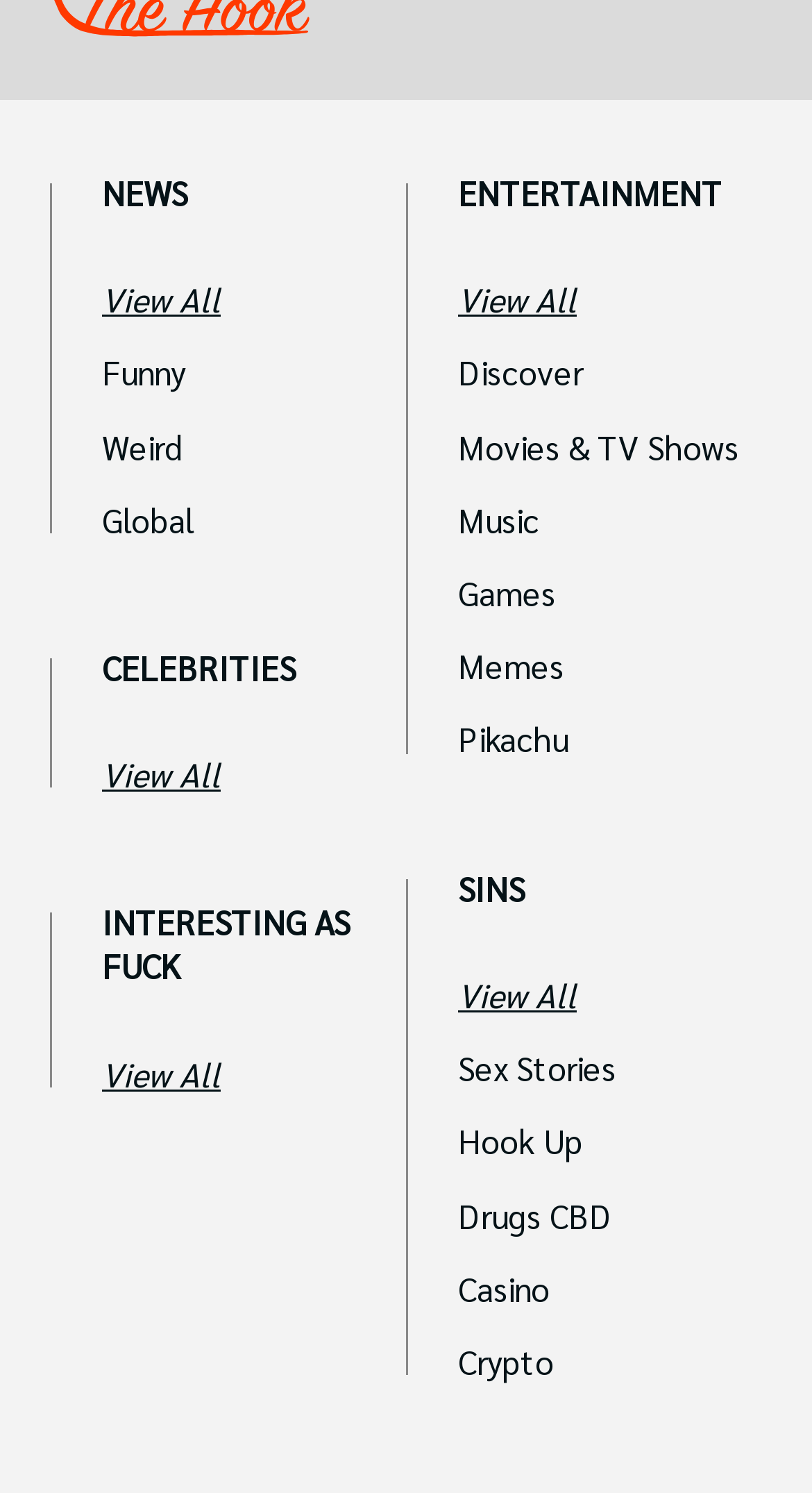Please determine the bounding box coordinates of the element to click in order to execute the following instruction: "Read about celebrities". The coordinates should be four float numbers between 0 and 1, specified as [left, top, right, bottom].

[0.126, 0.441, 0.5, 0.457]